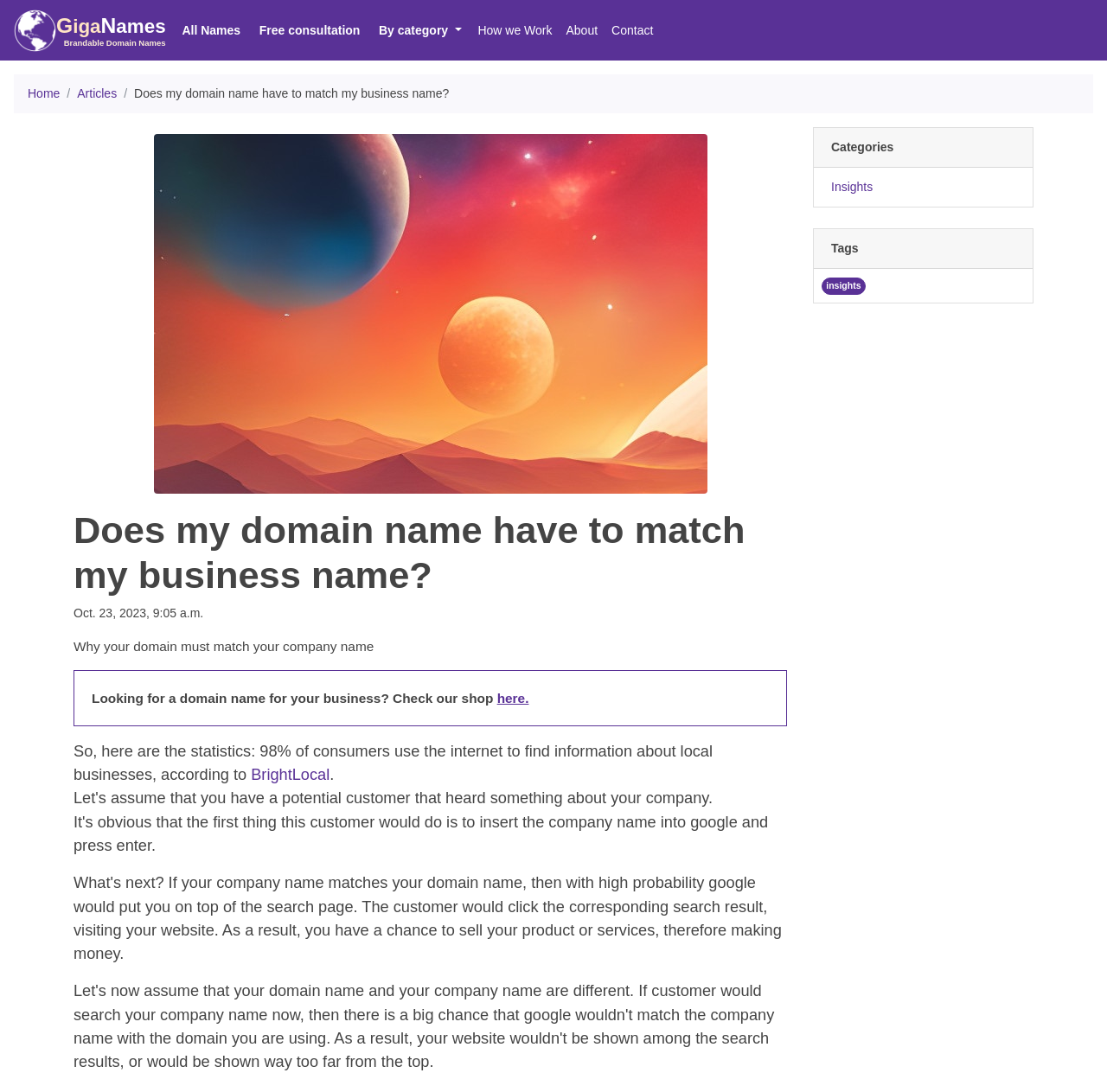Provide an in-depth caption for the elements present on the webpage.

This webpage is about the importance of matching a domain name with a business name. At the top, there are several links to different sections of the website, including "GigaNames Brandable Domain Names", "All Names", "Free consultation", and more. Below these links, there is a navigation breadcrumb with links to "Home" and "Articles".

The main content of the page starts with a heading that repeats the question "Does my domain name have to match my business name?" followed by a static text with the same question. Below this, there is a date and time stamp "Oct. 23, 2023, 9:05 a.m.".

The main article begins with a subheading "Why your domain must match your company name" and continues with a paragraph of text. The article cites a statistic from BrightLocal, which is linked to its website. The text also includes a call-to-action, encouraging readers to check the website's shop for domain names, with a link to "here".

On the right side of the page, there are two sections labeled "Categories" and "Tags", each with a link to "Insights".